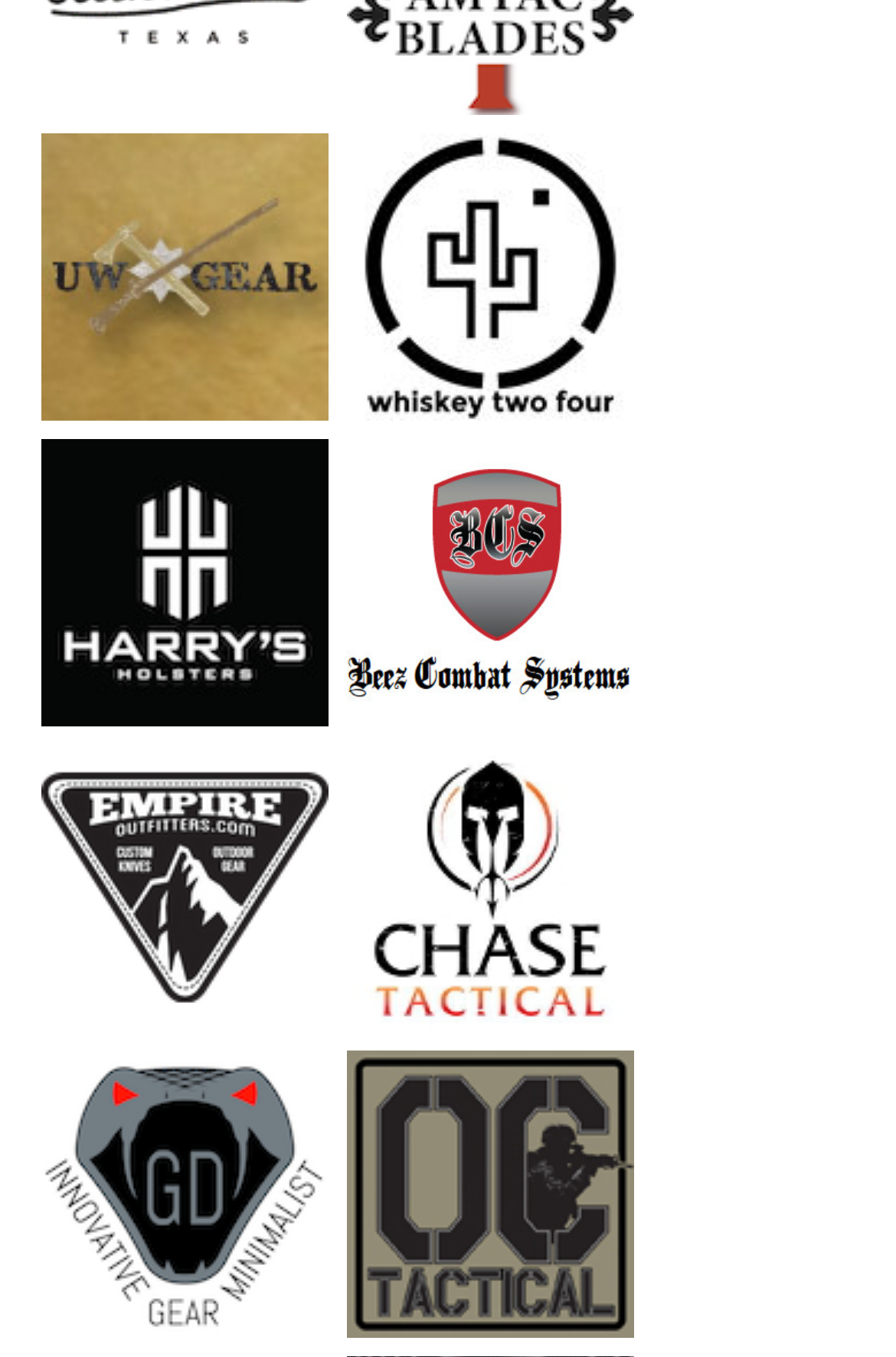Locate the bounding box coordinates of the area where you should click to accomplish the instruction: "Read about understanding the rankings system".

None